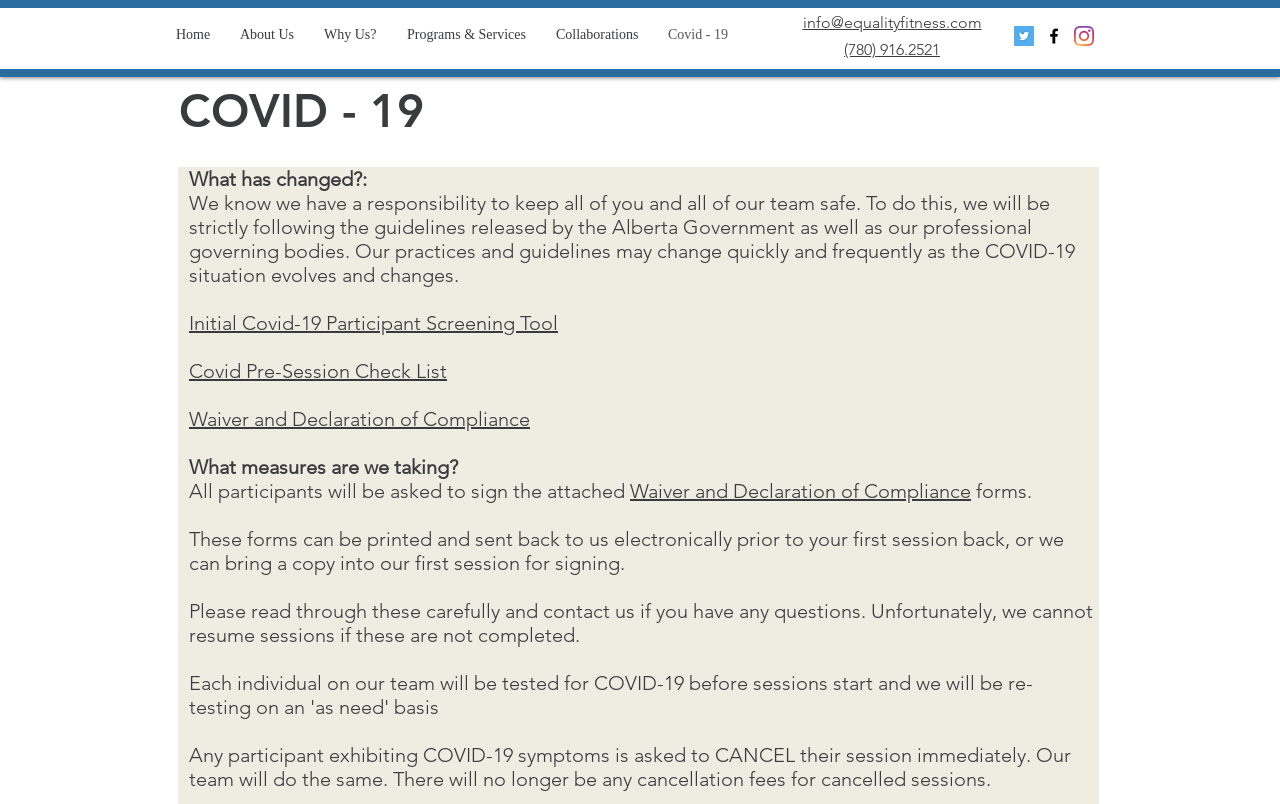Locate the bounding box coordinates of the area to click to fulfill this instruction: "Check the Covid Pre-Session Check List". The bounding box should be presented as four float numbers between 0 and 1, in the order [left, top, right, bottom].

[0.148, 0.447, 0.349, 0.476]